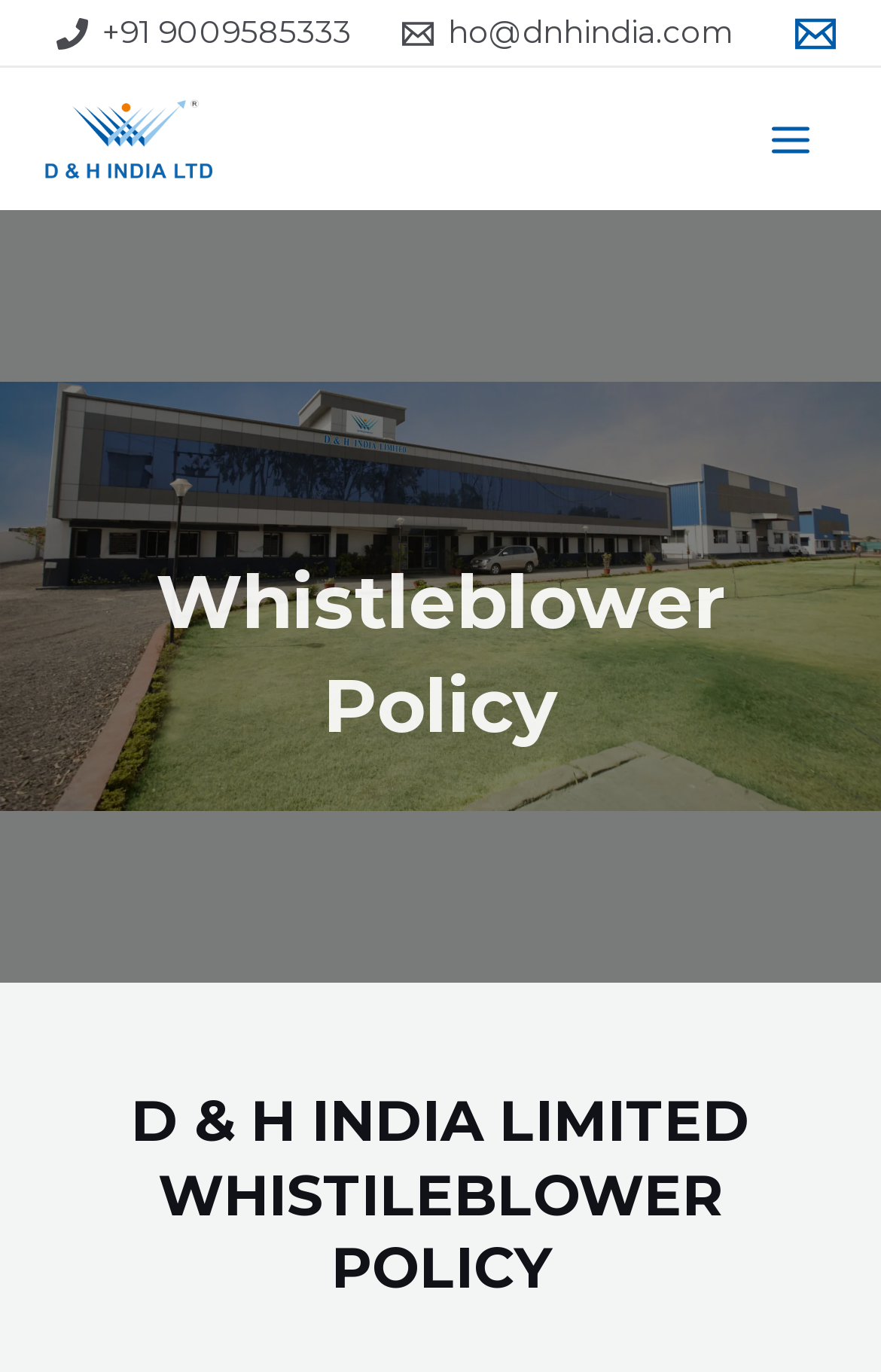Reply to the question with a single word or phrase:
What is the email address provided?

ho@dnhindia.com